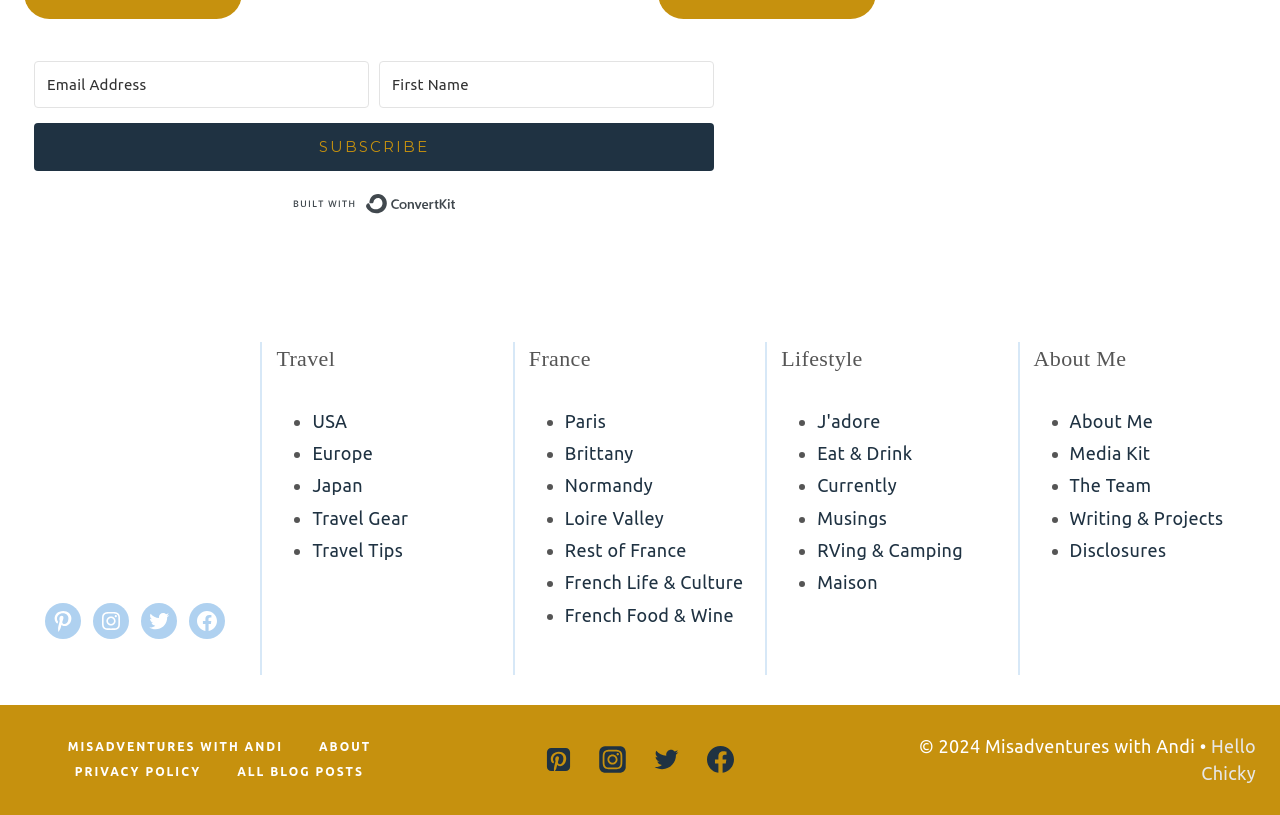Locate the bounding box coordinates of the clickable element to fulfill the following instruction: "Visit Pinterest". Provide the coordinates as four float numbers between 0 and 1 in the format [left, top, right, bottom].

[0.035, 0.74, 0.063, 0.784]